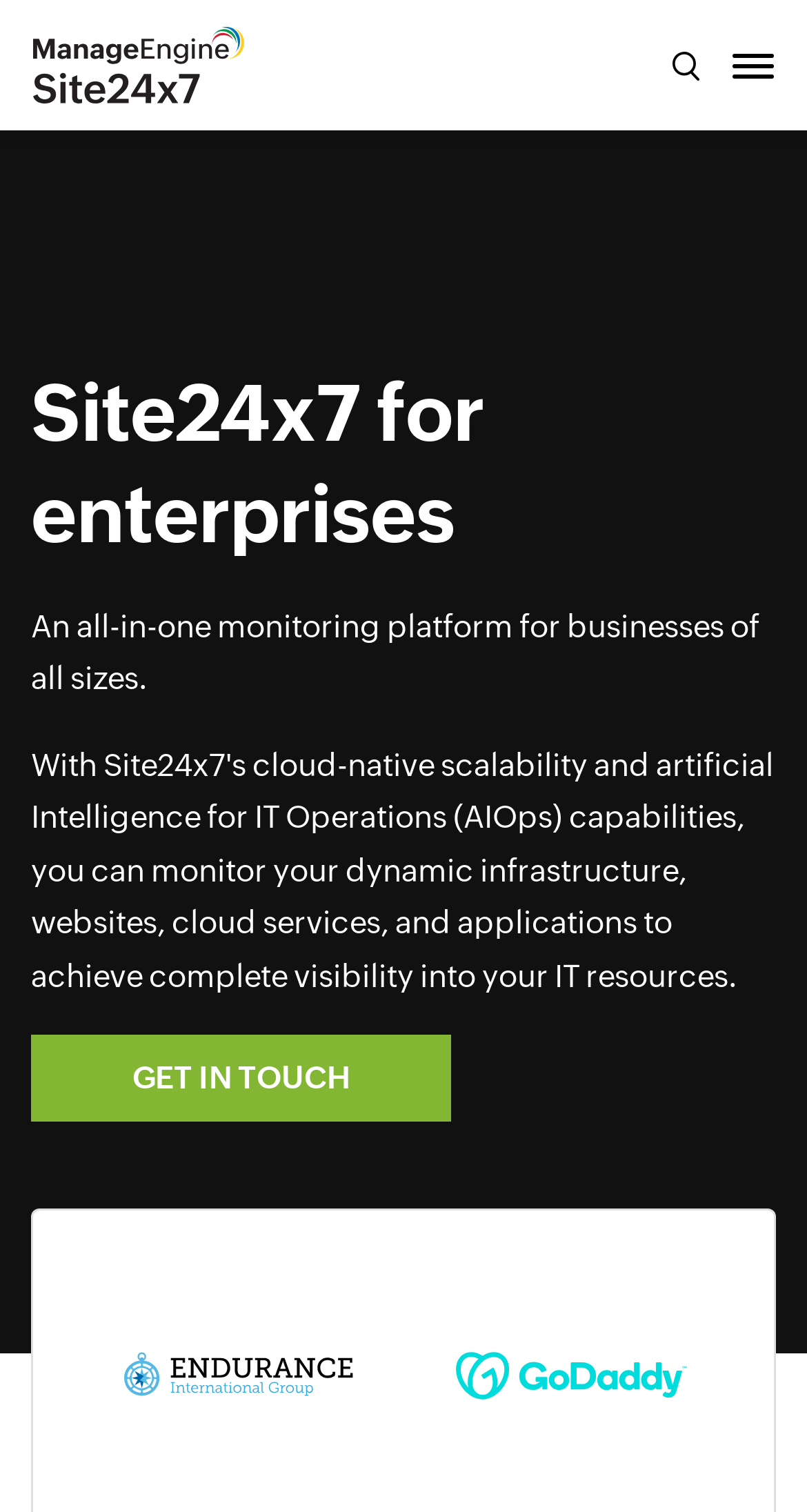Carefully examine the image and provide an in-depth answer to the question: What is the purpose of the search button?

The search button is located at the top right corner of the webpage, and it is used to search for content within the Site24x7.com website.